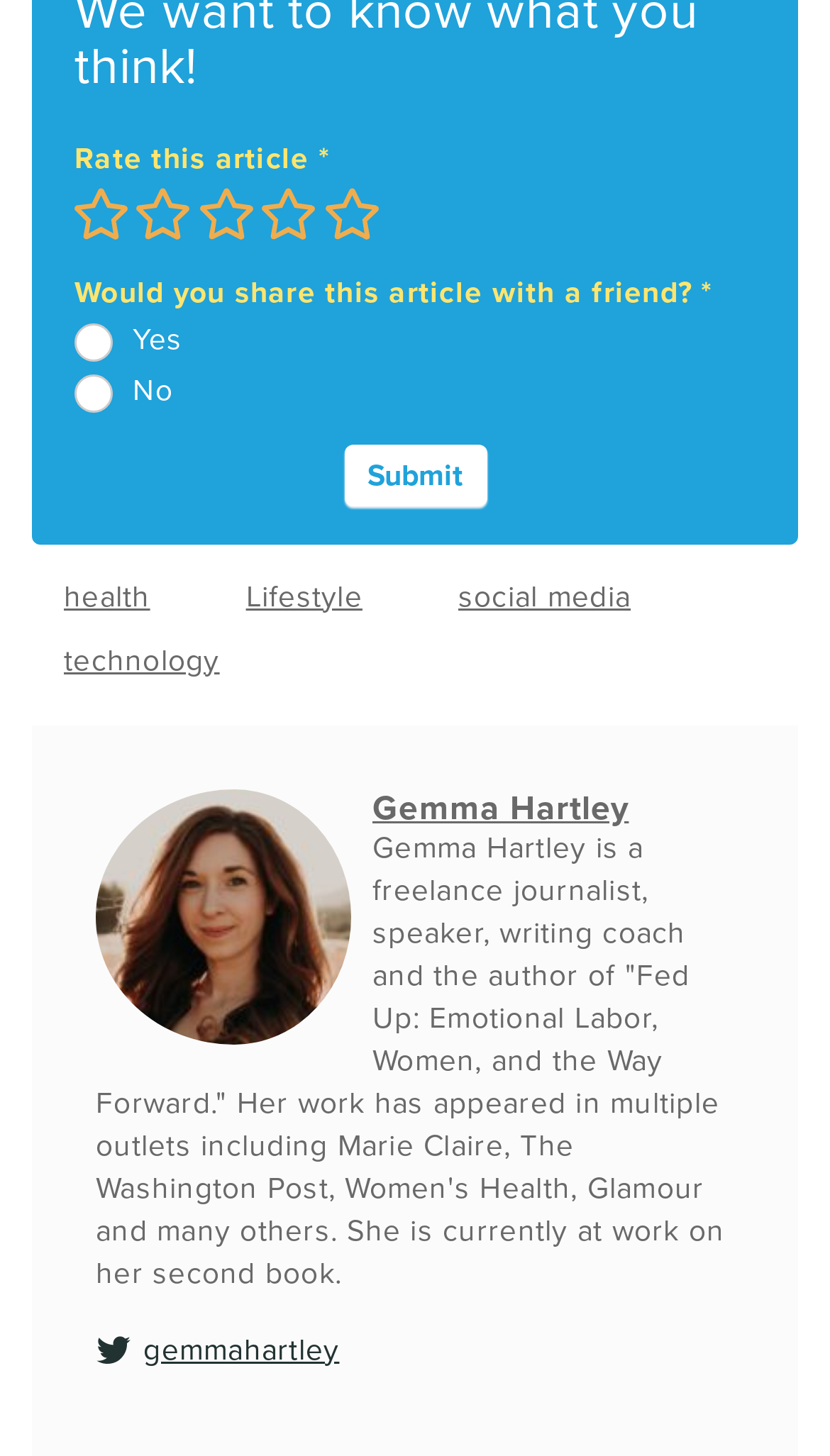Predict the bounding box coordinates of the UI element that matches this description: "parent_node: No name="item_meta[98]" value="No"". The coordinates should be in the format [left, top, right, bottom] with each value between 0 and 1.

[0.09, 0.257, 0.136, 0.283]